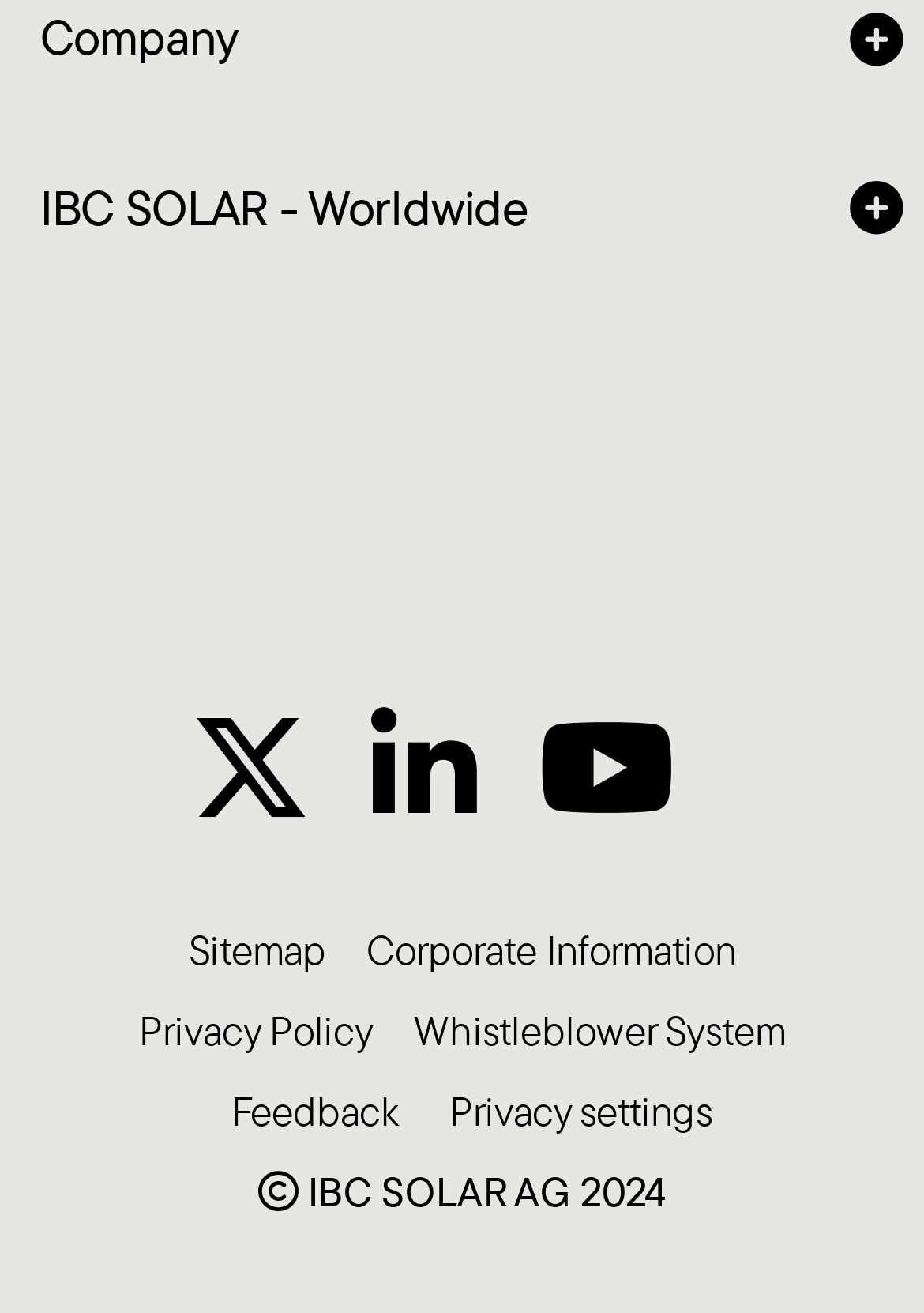Identify the bounding box coordinates of the element to click to follow this instruction: 'Click on Commercial'. Ensure the coordinates are four float values between 0 and 1, provided as [left, top, right, bottom].

[0.044, 0.011, 0.264, 0.049]